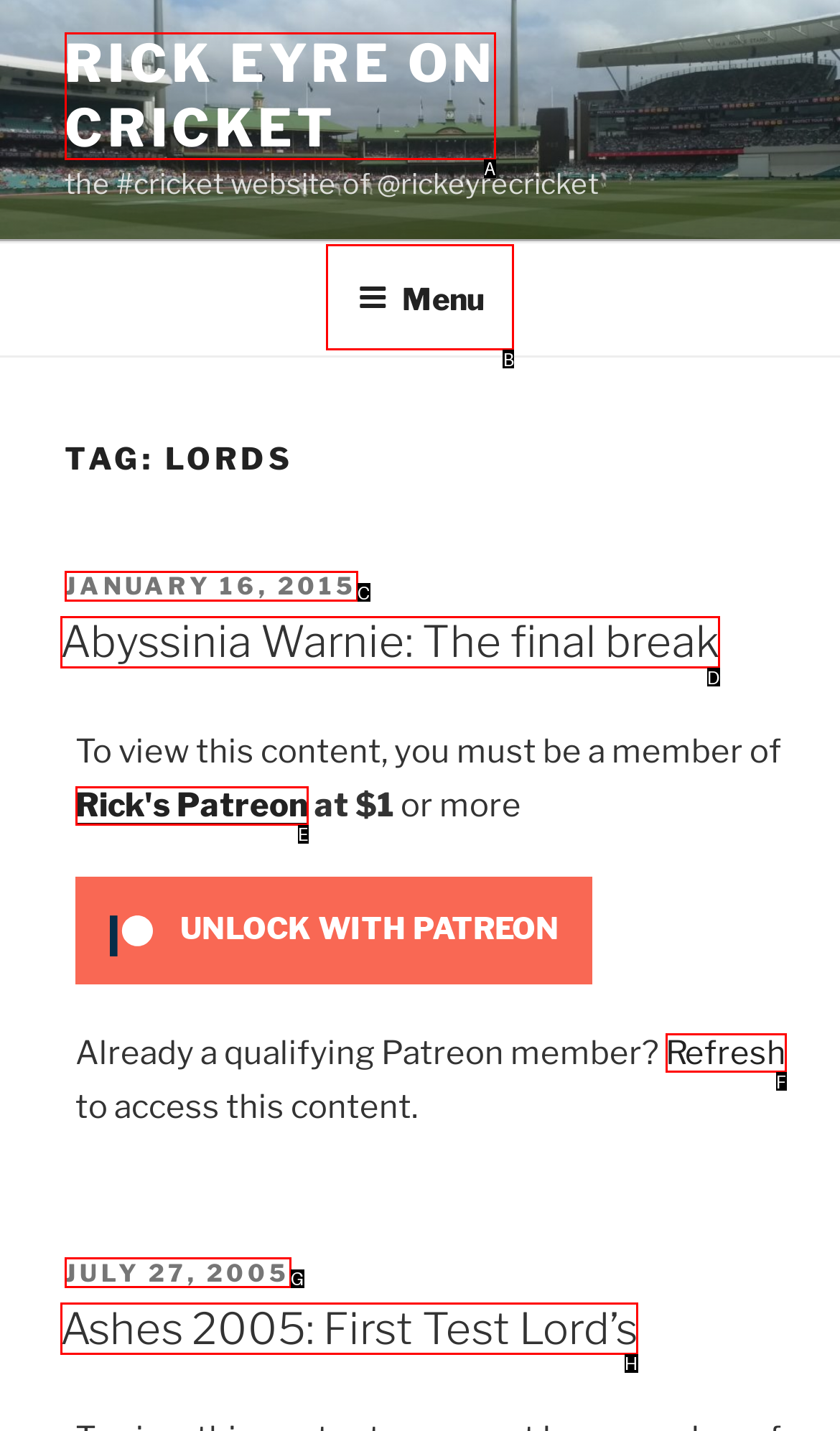Choose the option that matches the following description: Rick Eyre on Cricket
Answer with the letter of the correct option.

A